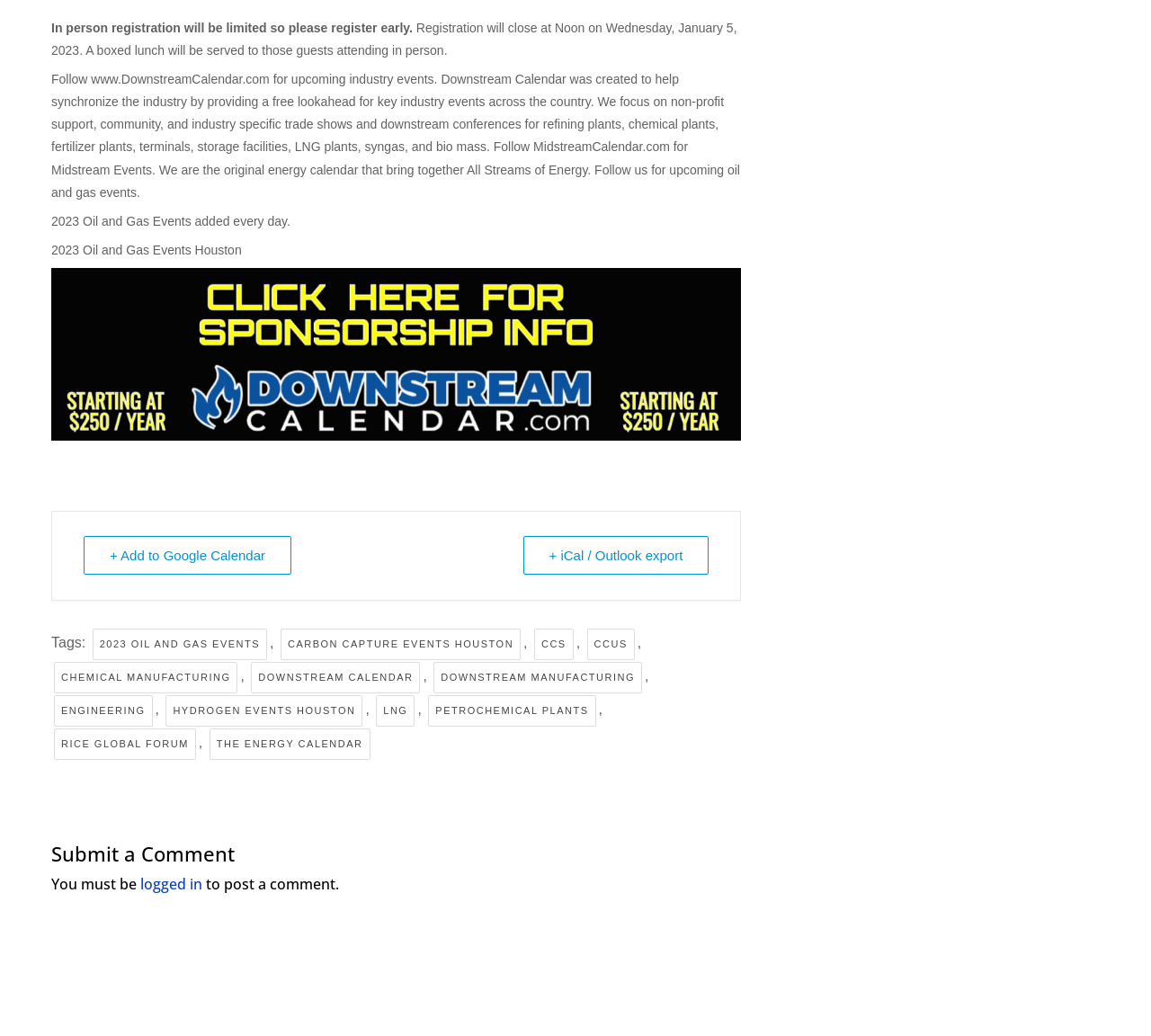Provide a one-word or short-phrase answer to the question:
What type of events are listed on this webpage?

Oil and Gas Events